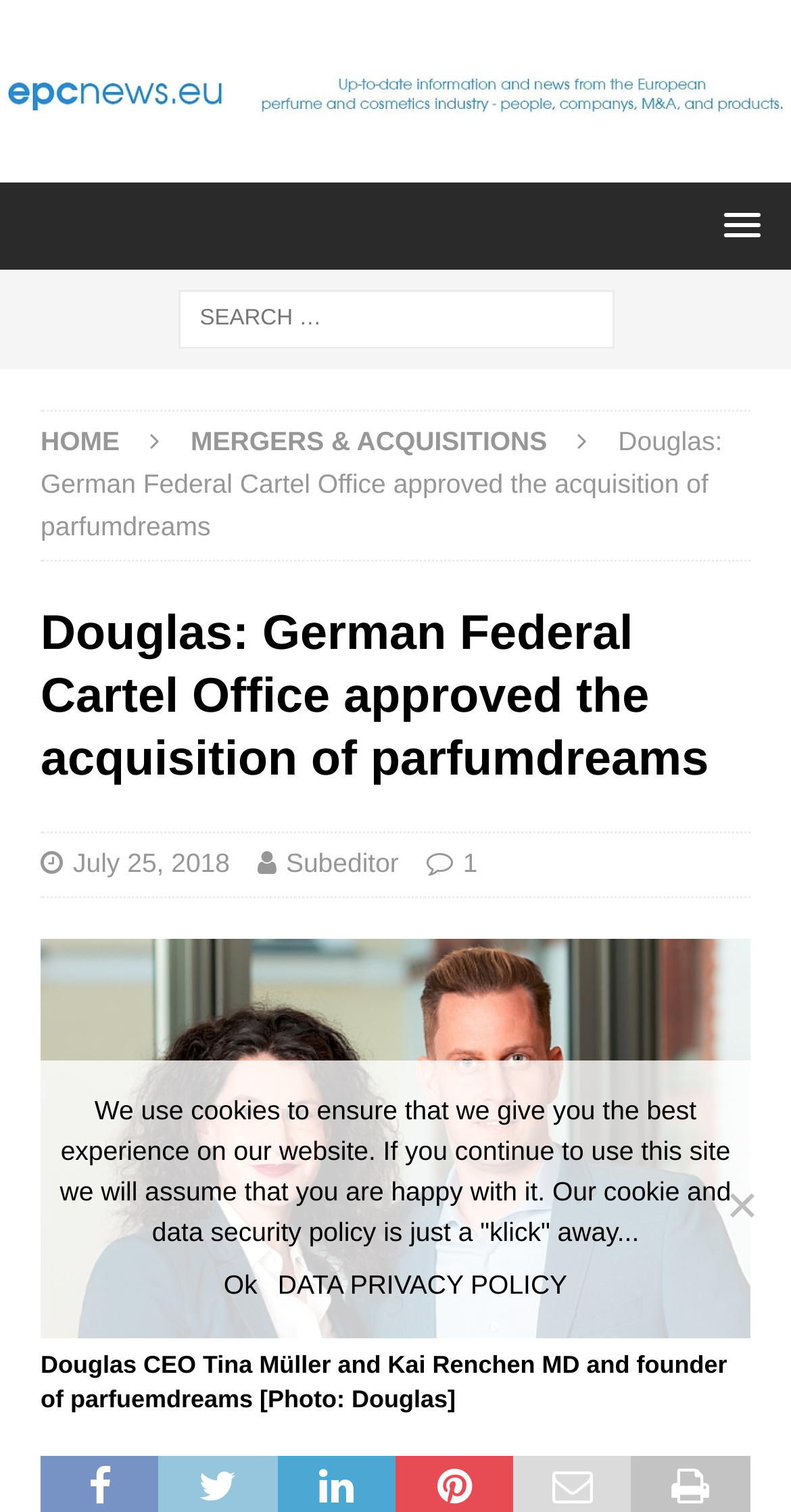Use a single word or phrase to respond to the question:
What is the name of the news section?

EPCnews